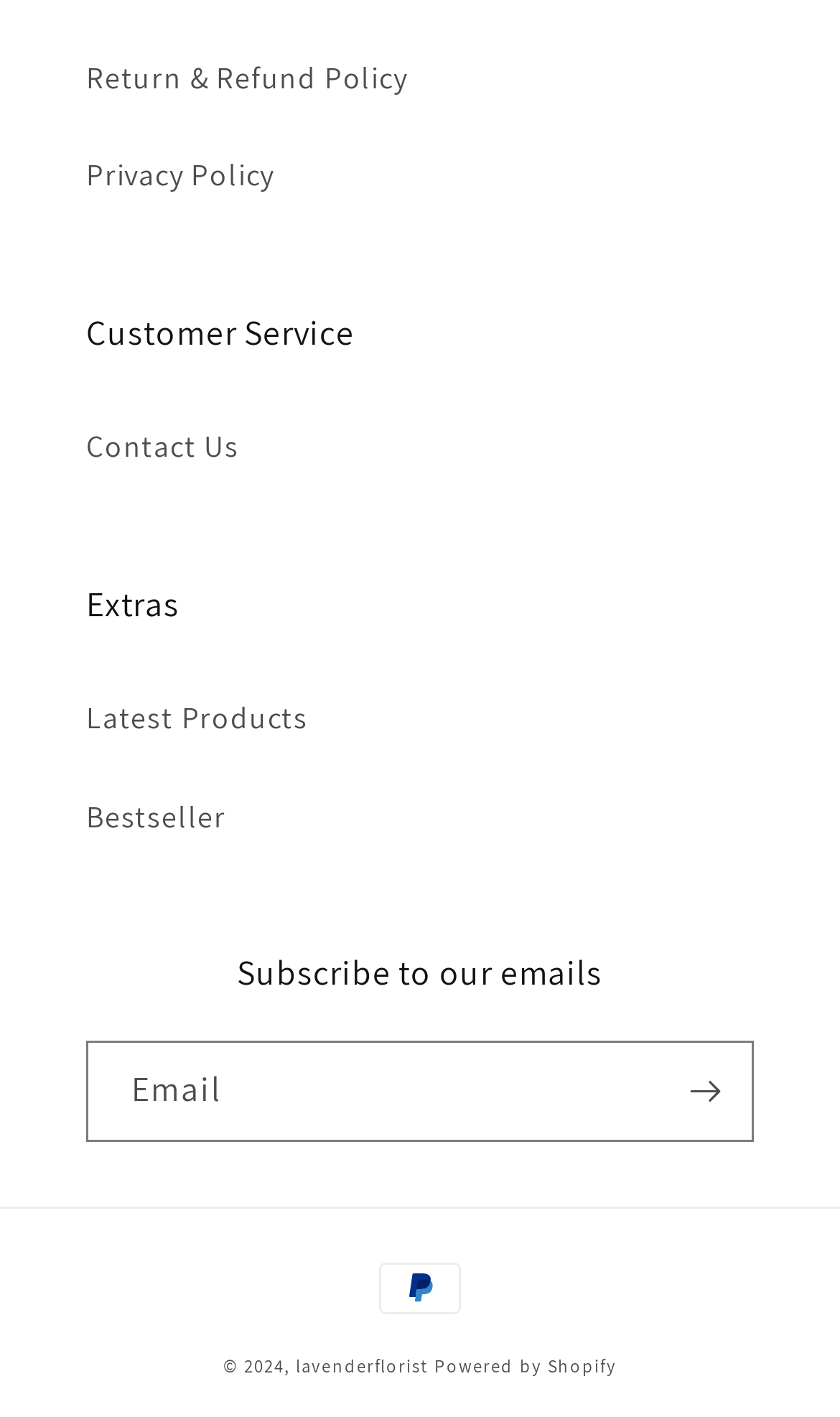What payment method is accepted on this website?
By examining the image, provide a one-word or phrase answer.

PayPal